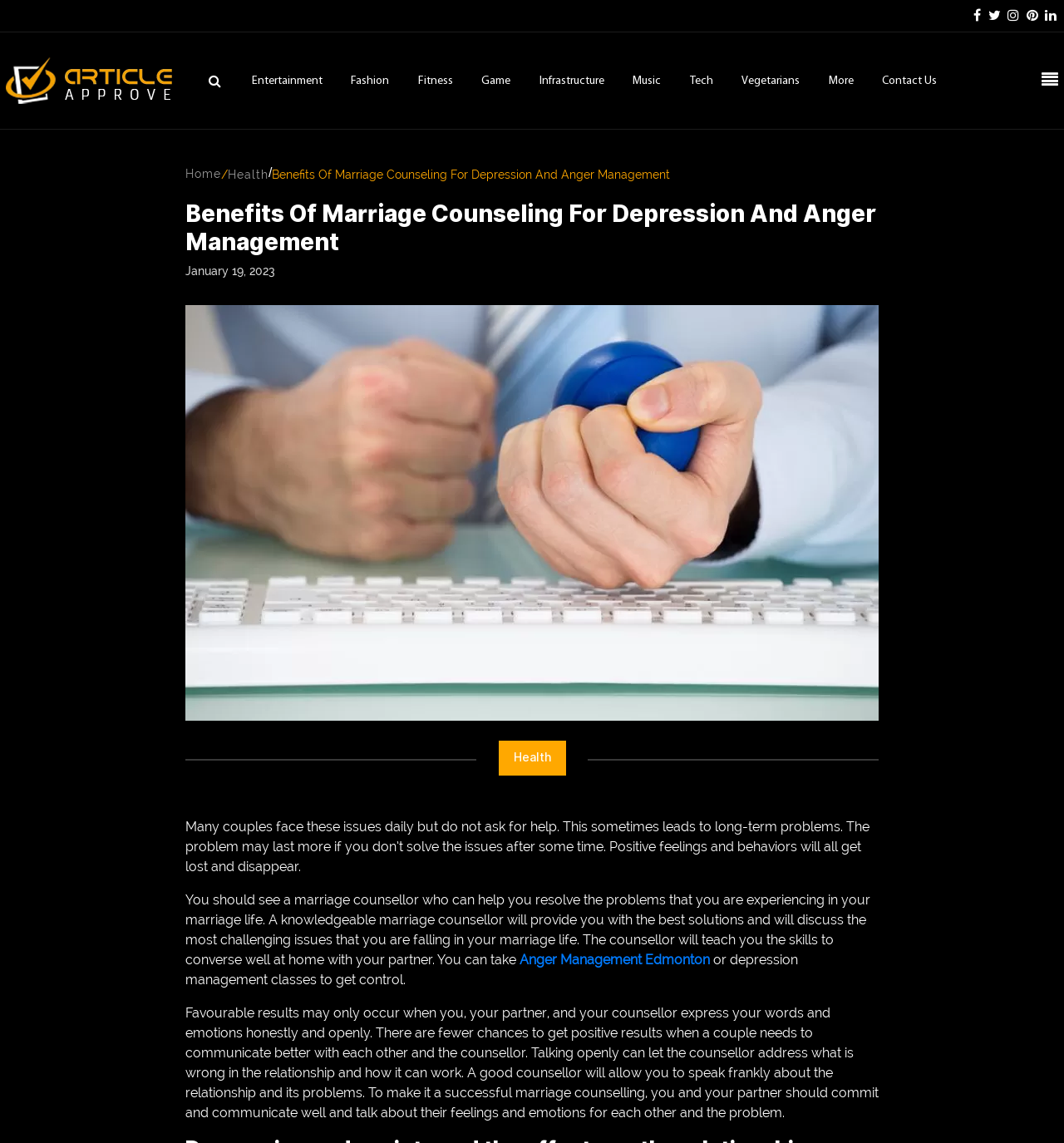What is the topic of the article?
Ensure your answer is thorough and detailed.

The topic of the article can be determined by reading the heading 'Benefits Of Marriage Counseling For Depression And Anger Management' and the content of the article which discusses the importance of marriage counseling for depression and anger management.